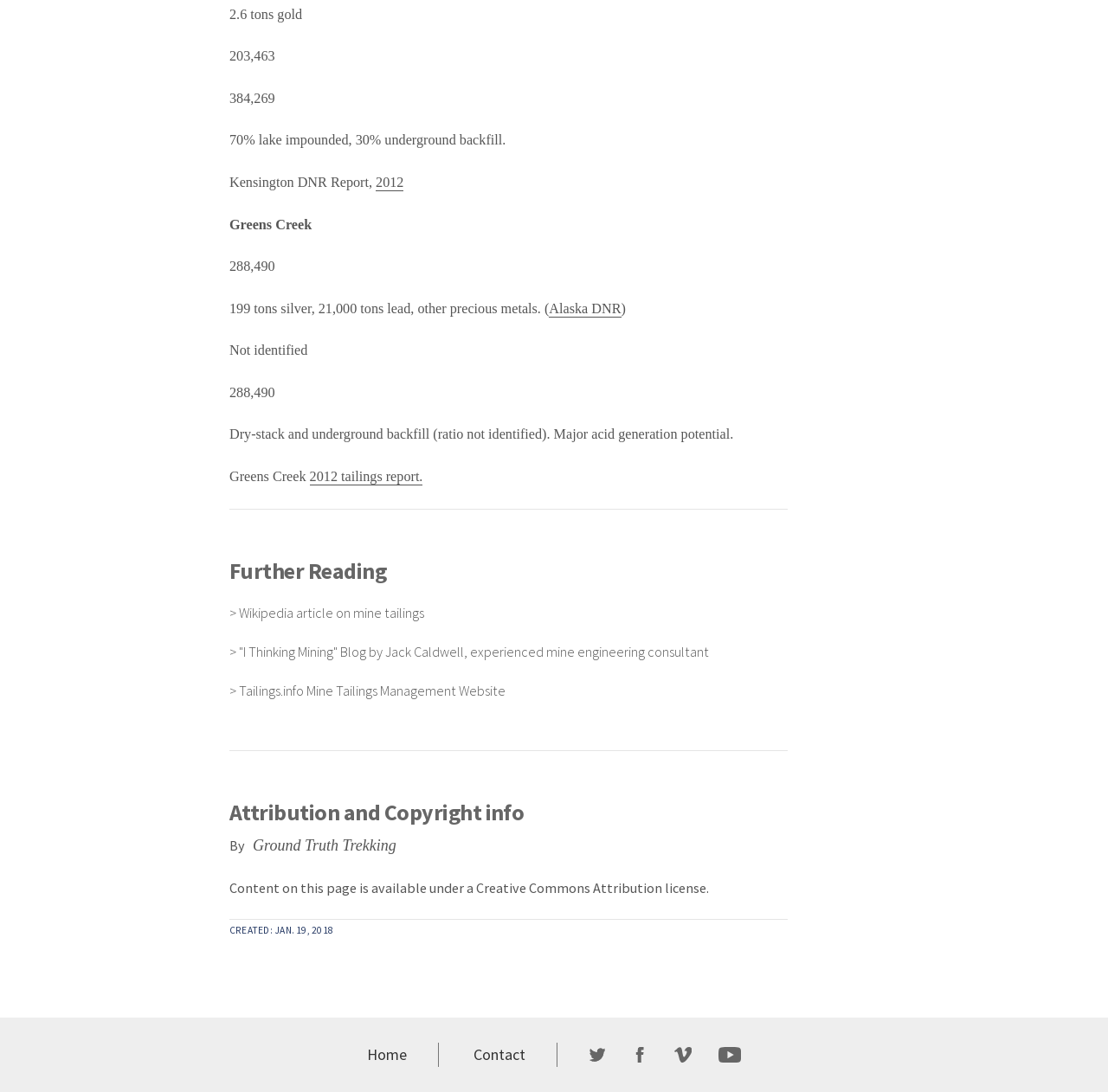Can you find the bounding box coordinates for the element that needs to be clicked to execute this instruction: "Go to 'Wikipedia article on mine tailings'"? The coordinates should be given as four float numbers between 0 and 1, i.e., [left, top, right, bottom].

[0.216, 0.553, 0.383, 0.569]